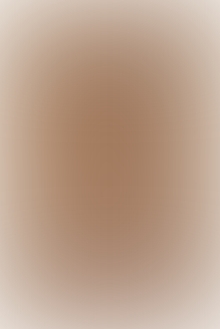Provide a comprehensive description of the image.

The image features a captivating visual from the article titled "TRADITIONAL AS RADICAL, WITH SEBASTIAN COX." It represents the founder and co-director of Sebastian Cox Ltd, who is immersed in the dynamic environment of a bustling furniture workshop. This scene is rich with creativity and craftsmanship, showcasing a team engaged in producing a variety of bespoke furniture pieces. The space is filled with people collaborating on projects, reflecting a modern approach to traditional craft. The stern portrait of William Morris prominently hangs above, symbolizing the enduring influence of craft ideals on contemporary practices in furniture design. This image embodies the harmonious blend of heritage and innovation in the world of artisanal craftsmanship.